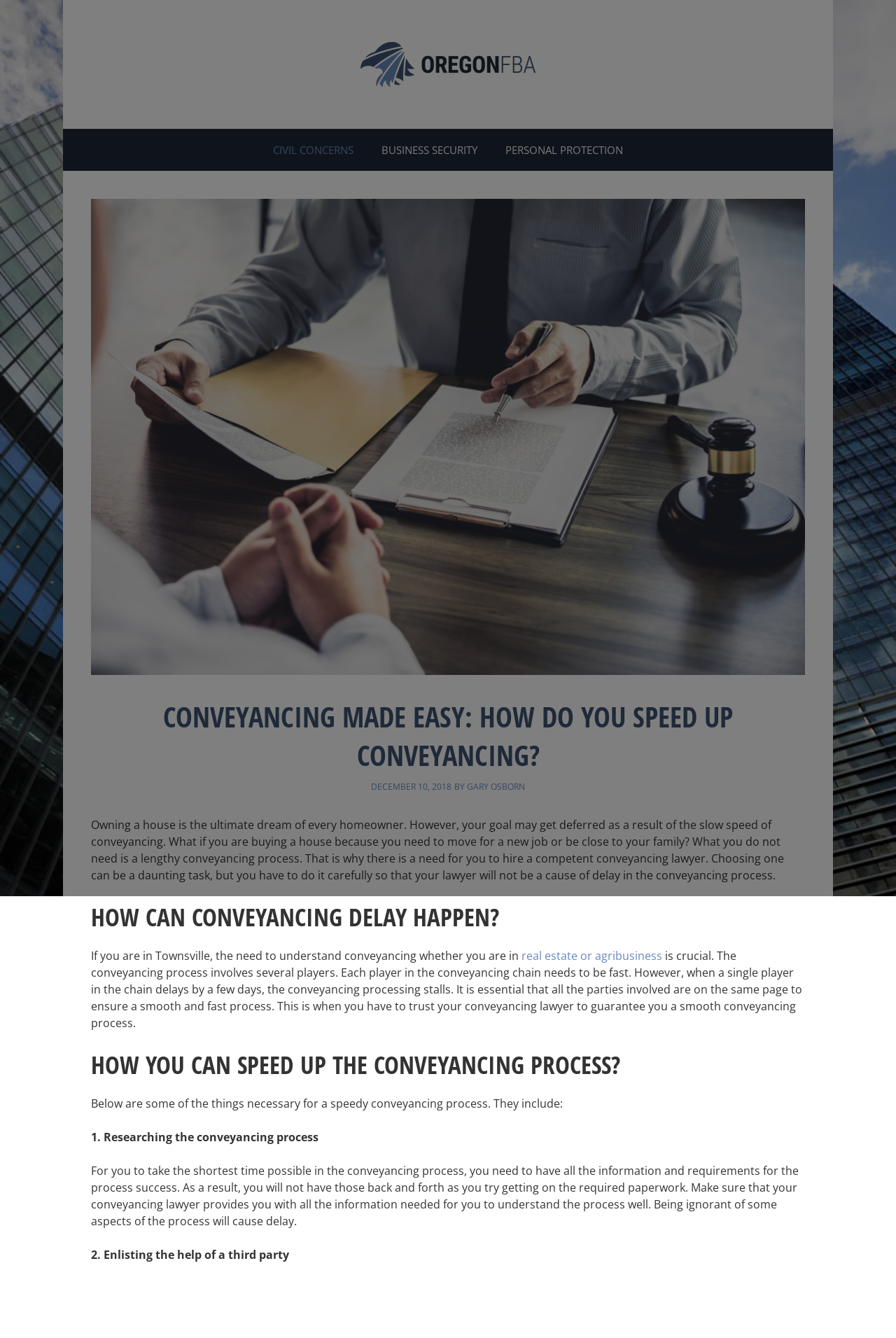Can you find the bounding box coordinates for the UI element given this description: "Gary Osborn"? Provide the coordinates as four float numbers between 0 and 1: [left, top, right, bottom].

[0.521, 0.584, 0.586, 0.592]